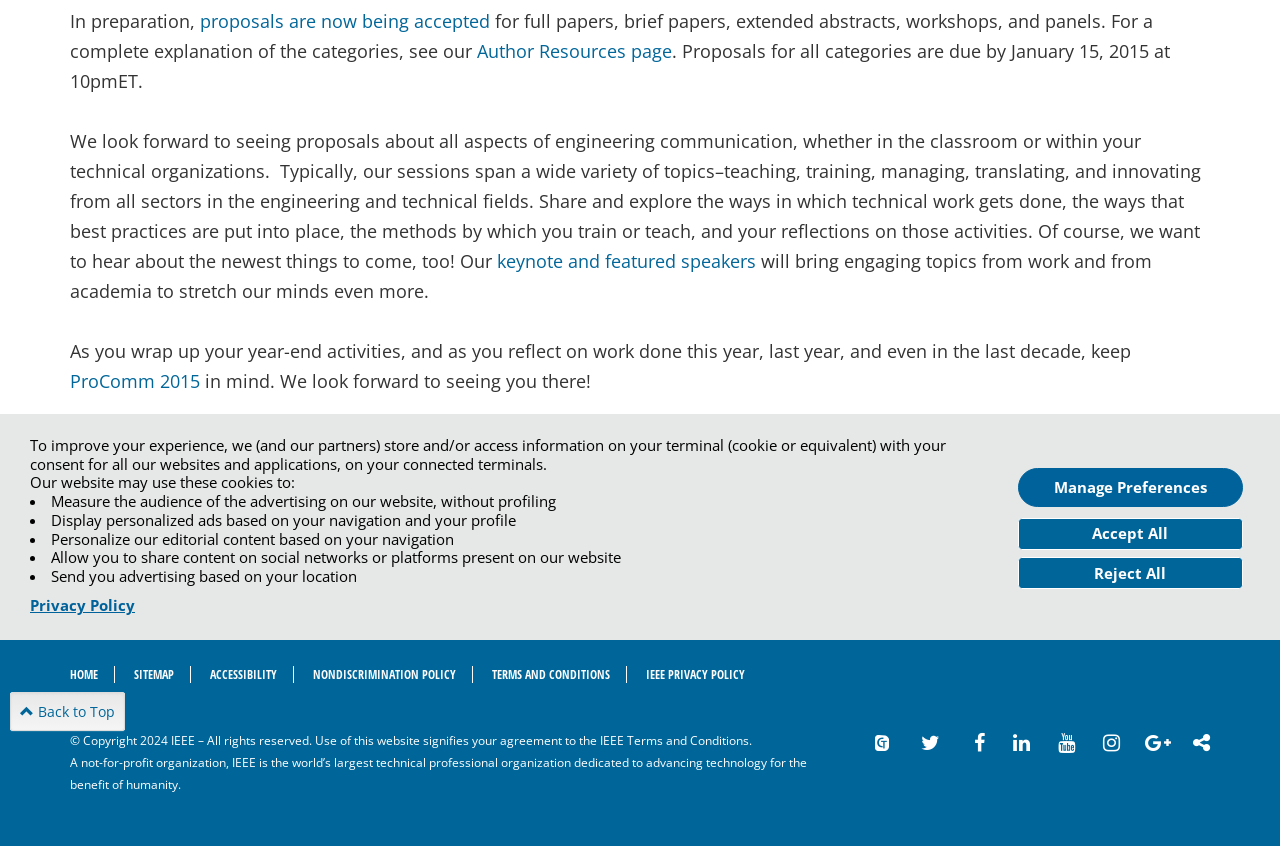Based on the element description ProComm 2015, identify the bounding box of the UI element in the given webpage screenshot. The coordinates should be in the format (top-left x, top-left y, bottom-right x, bottom-right y) and must be between 0 and 1.

[0.055, 0.436, 0.156, 0.465]